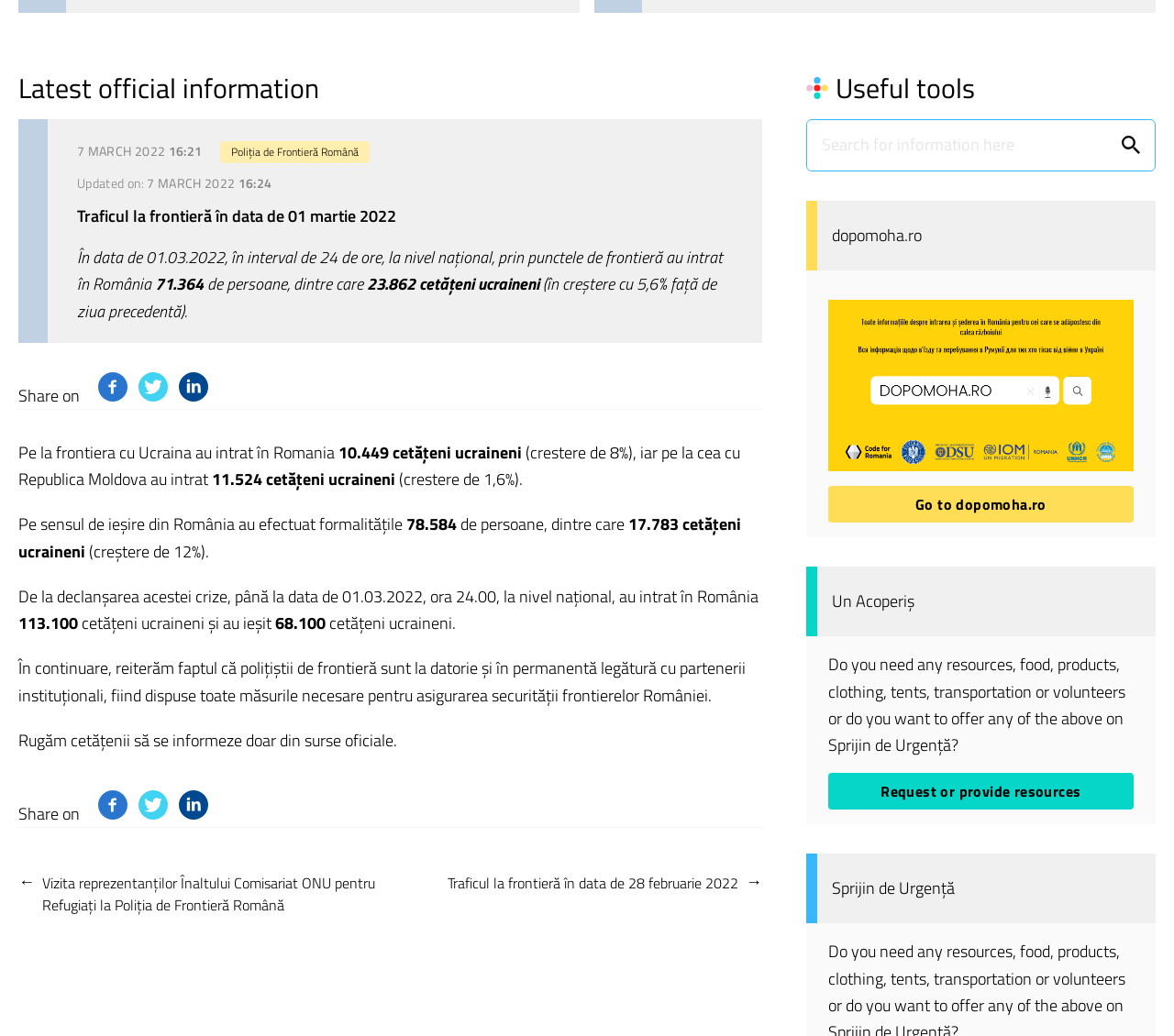Given the element description name="query" placeholder="Search for information here", identify the bounding box coordinates for the UI element on the webpage screenshot. The format should be (top-left x, top-left y, bottom-right x, bottom-right y), with values between 0 and 1.

[0.687, 0.116, 0.943, 0.164]